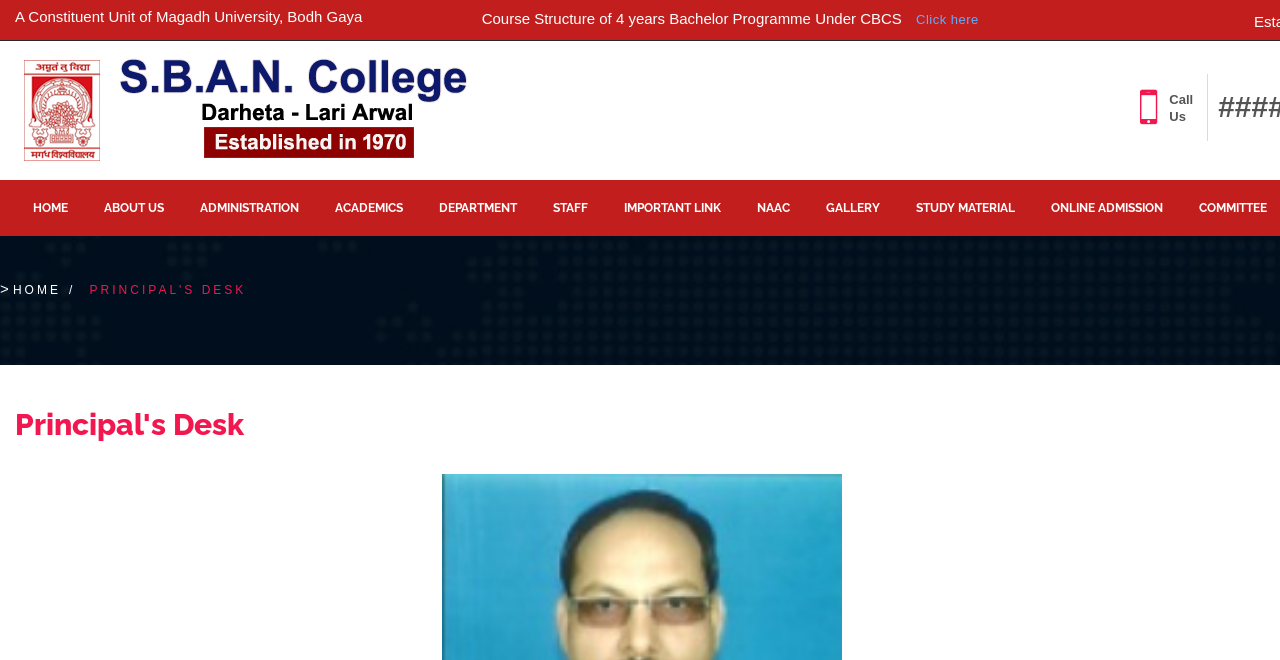Find the bounding box coordinates of the clickable element required to execute the following instruction: "View the 'Principal's Desk' section". Provide the coordinates as four float numbers between 0 and 1, i.e., [left, top, right, bottom].

[0.012, 0.613, 0.991, 0.673]